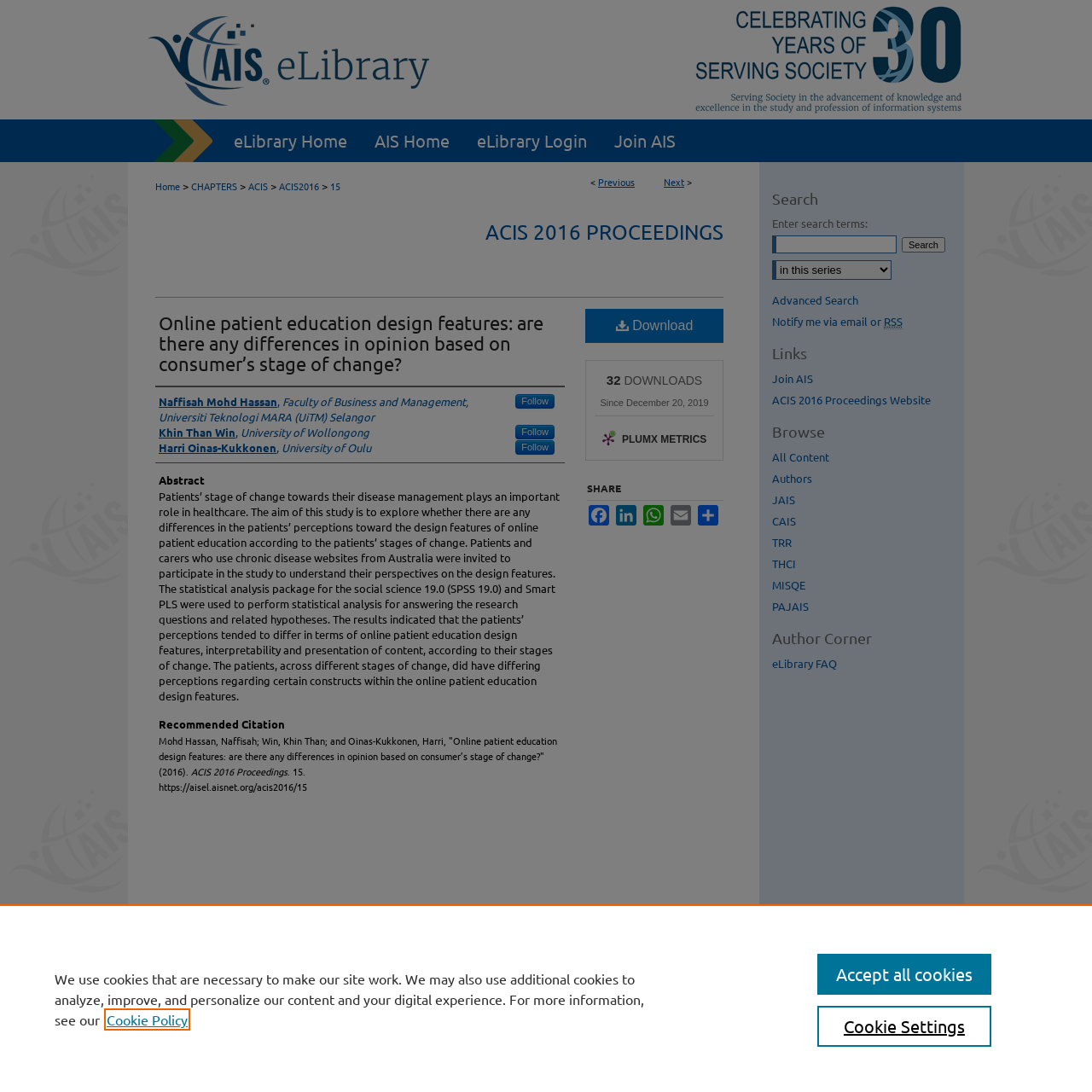Please find the bounding box coordinates for the clickable element needed to perform this instruction: "Search for a keyword".

[0.707, 0.215, 0.821, 0.232]